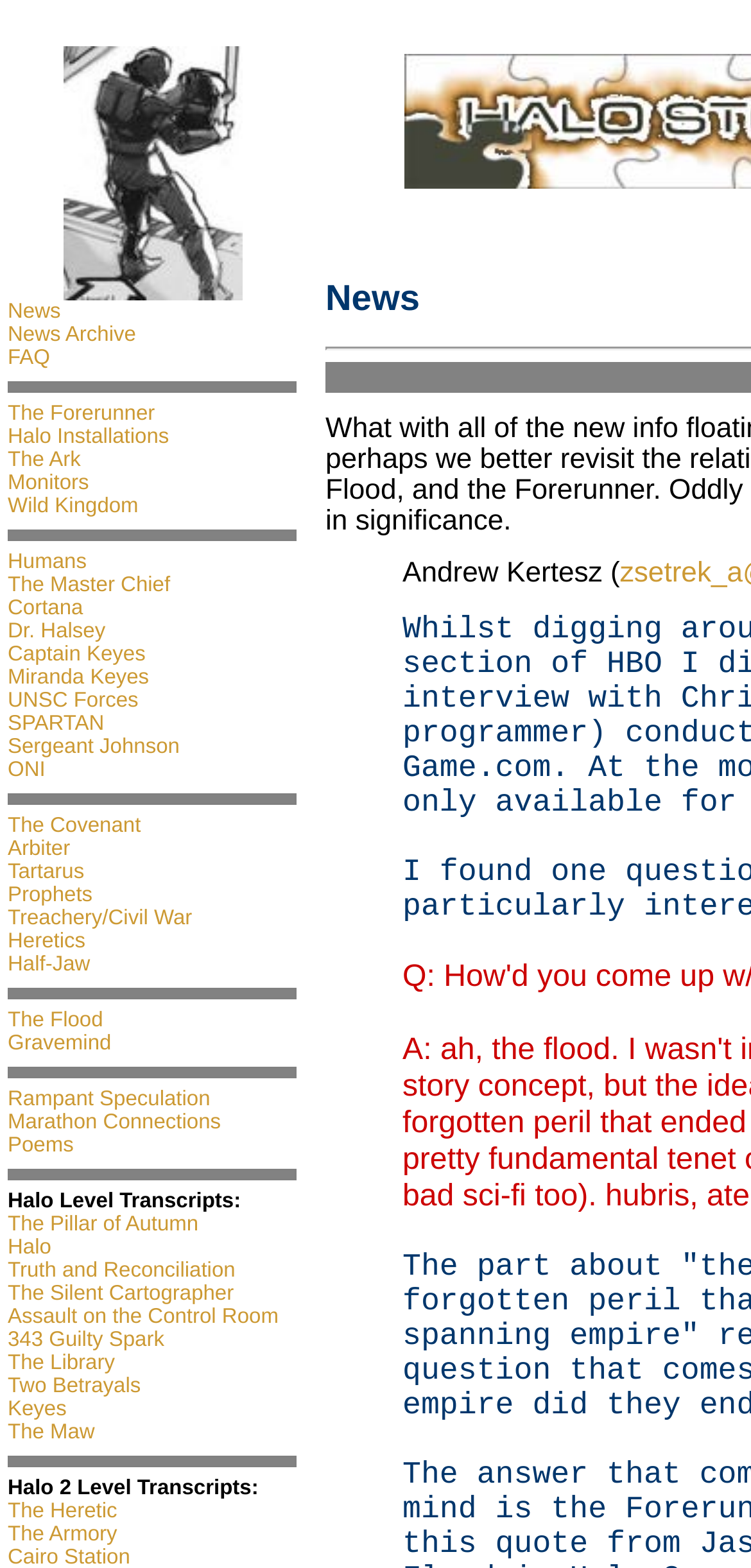Determine the bounding box of the UI element mentioned here: "Assault on the Control Room". The coordinates must be in the format [left, top, right, bottom] with values ranging from 0 to 1.

[0.01, 0.833, 0.371, 0.847]